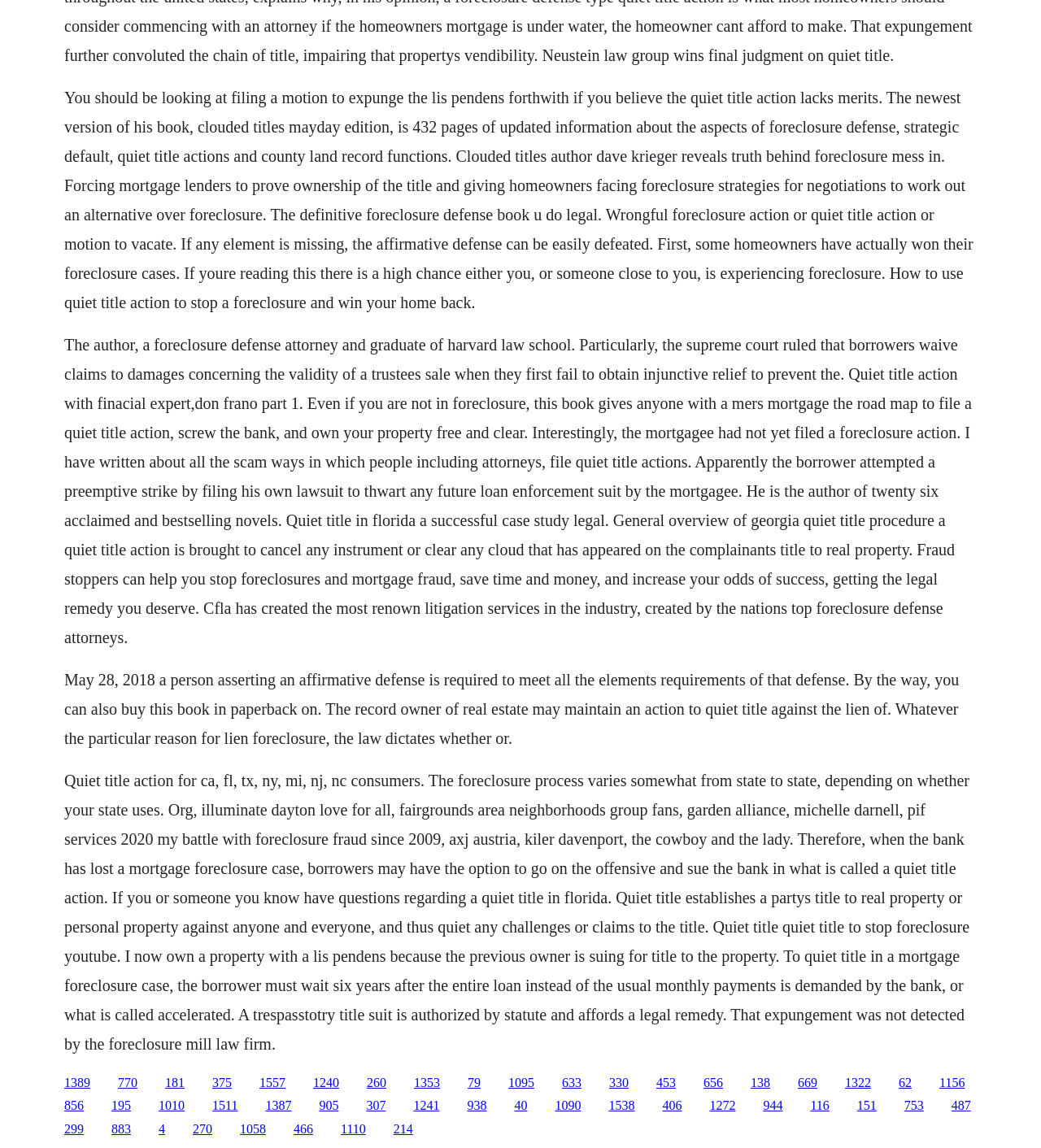By analyzing the image, answer the following question with a detailed response: What is the role of a foreclosure defense attorney?

Based on the webpage, a foreclosure defense attorney, such as Dave Krieger, helps homeowners facing foreclosure by providing strategies for negotiations and legal remedies, indicating that their role is to assist homeowners in defending against foreclosure.